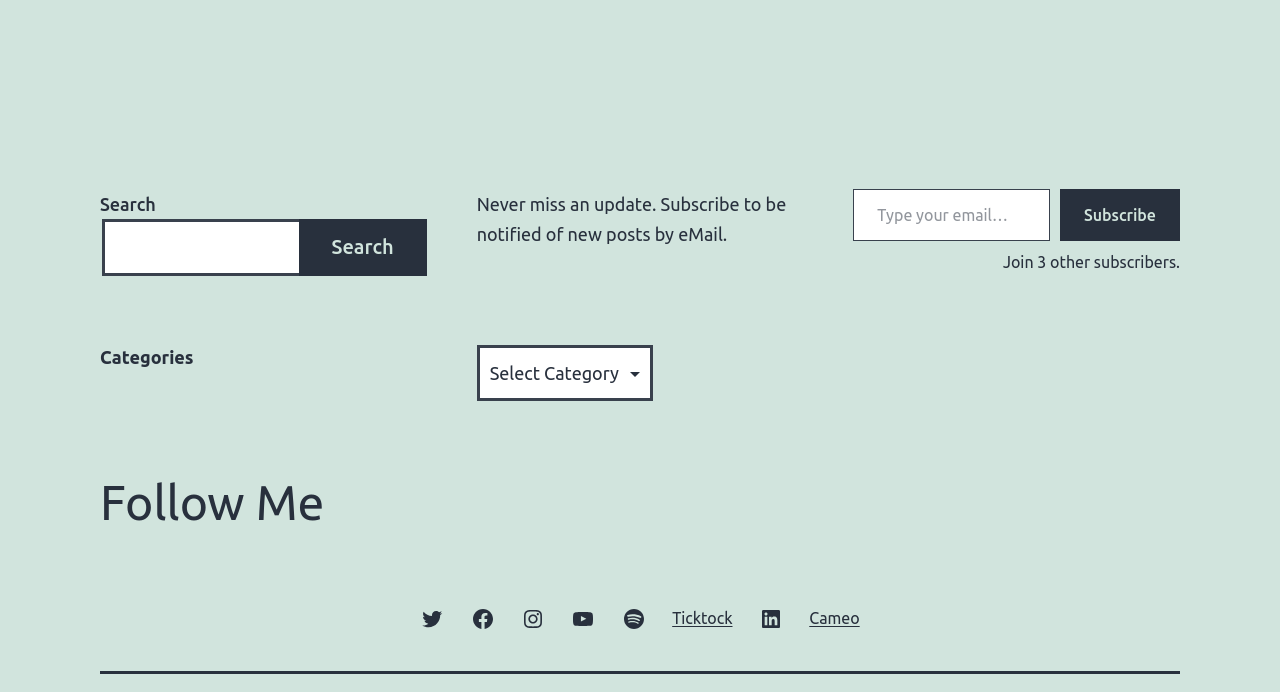Pinpoint the bounding box coordinates of the element to be clicked to execute the instruction: "Subscribe to the newsletter".

[0.828, 0.272, 0.922, 0.349]